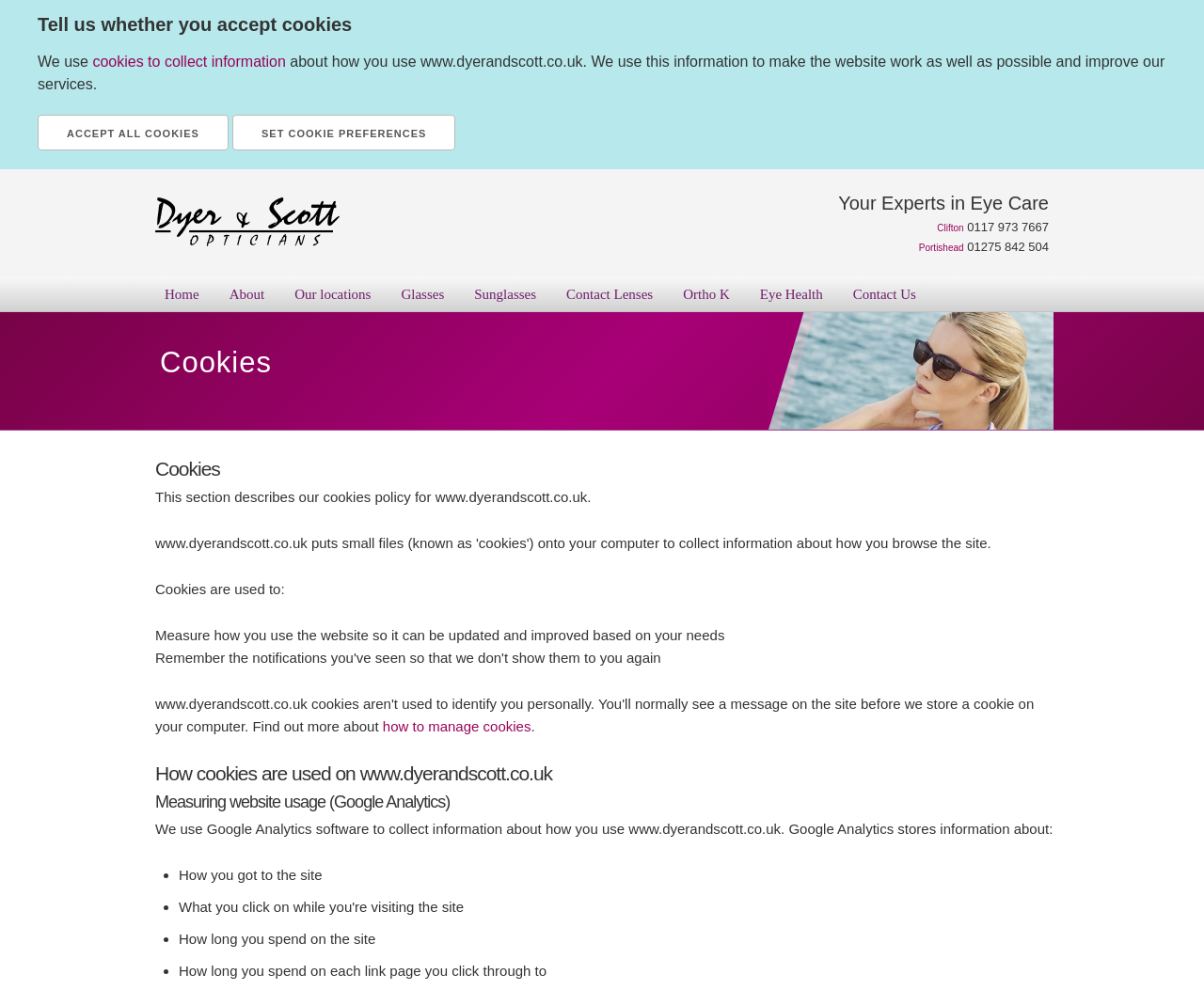Indicate the bounding box coordinates of the clickable region to achieve the following instruction: "Click the Dyer and Scott link."

[0.129, 0.236, 0.282, 0.252]